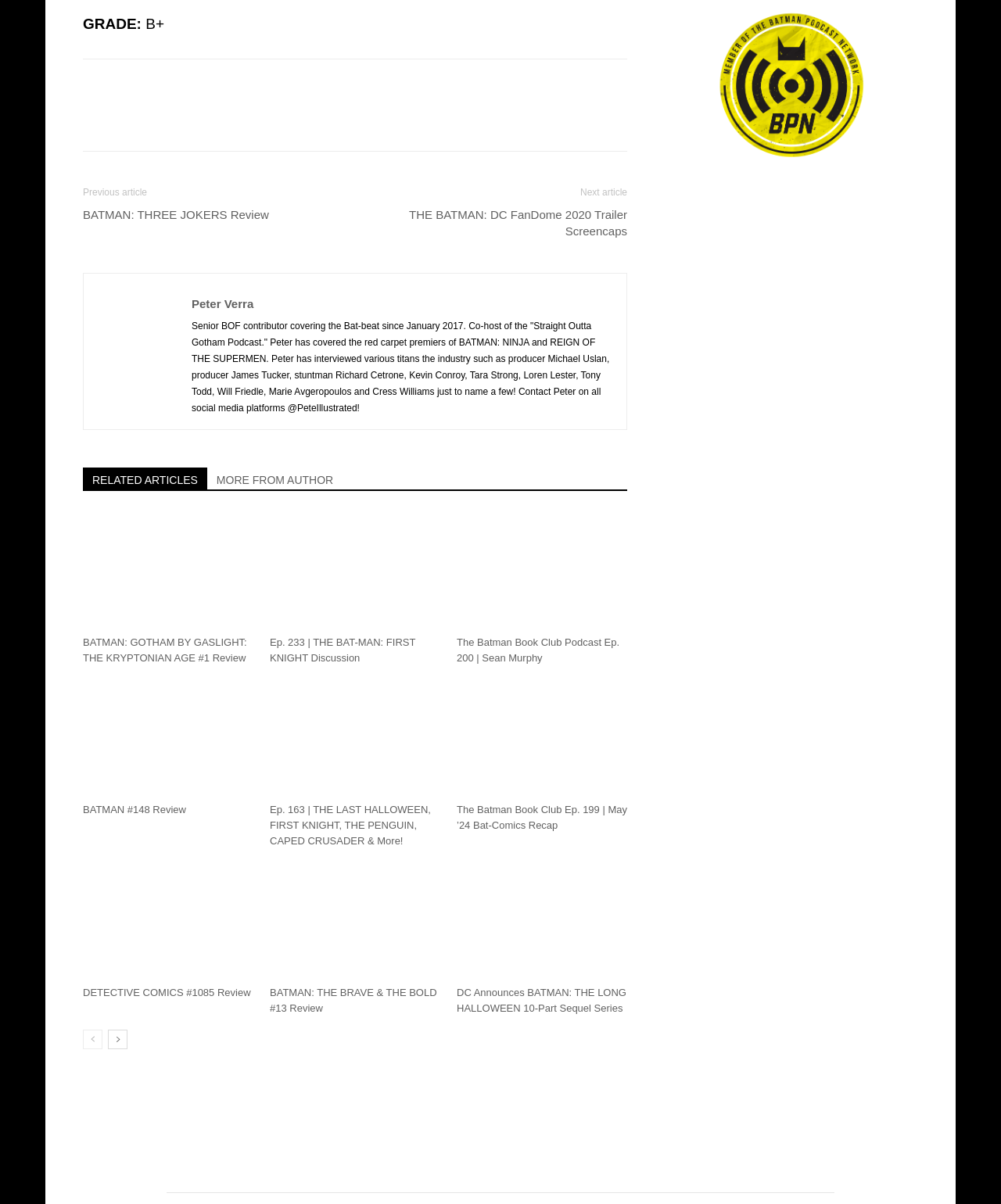What is the grade of the article?
By examining the image, provide a one-word or phrase answer.

B+